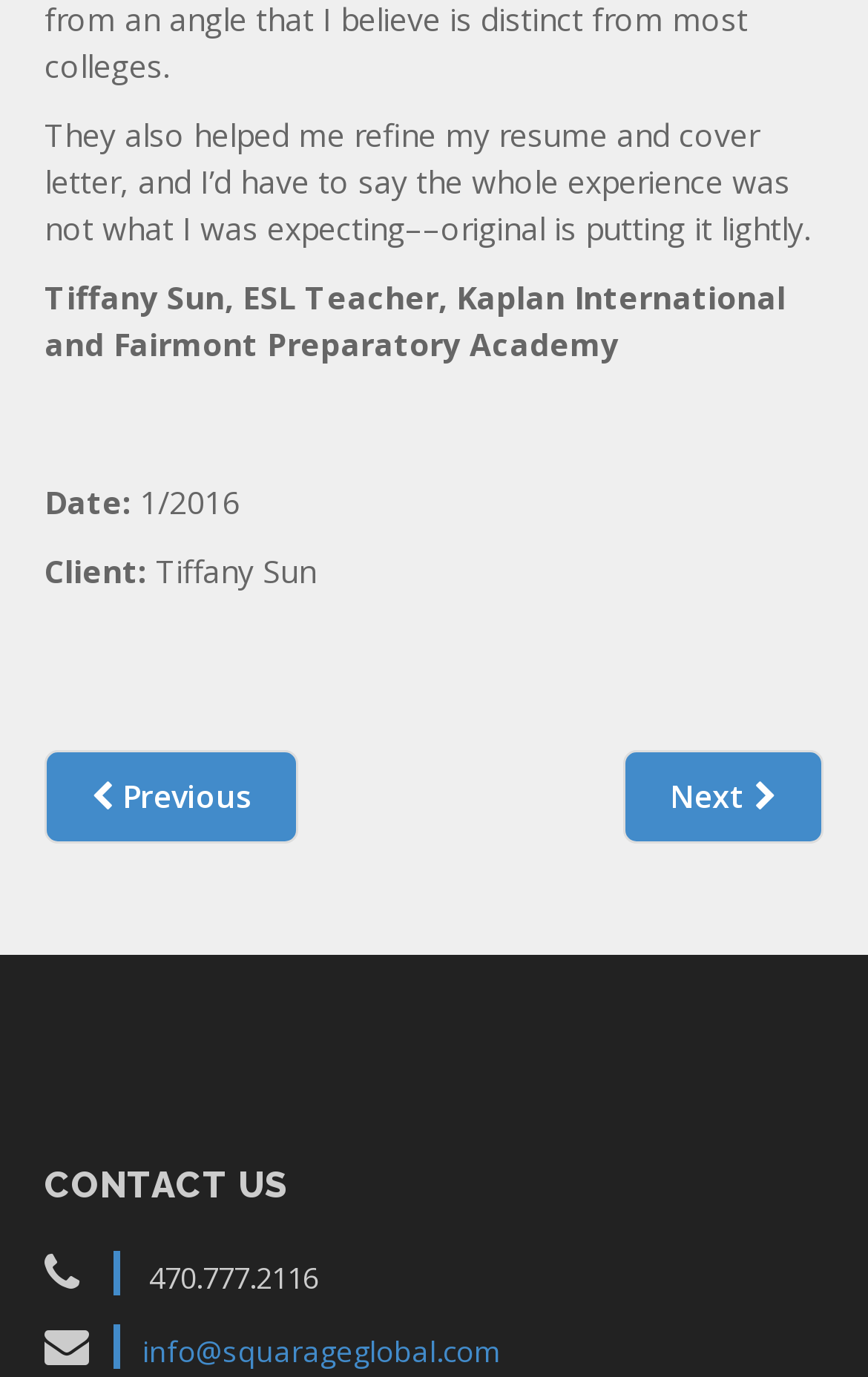Can you give a comprehensive explanation to the question given the content of the image?
What is the phone number to contact?

The phone number to contact is found in the StaticText element '470.777.2116', which is located below the 'CONTACT US' heading.